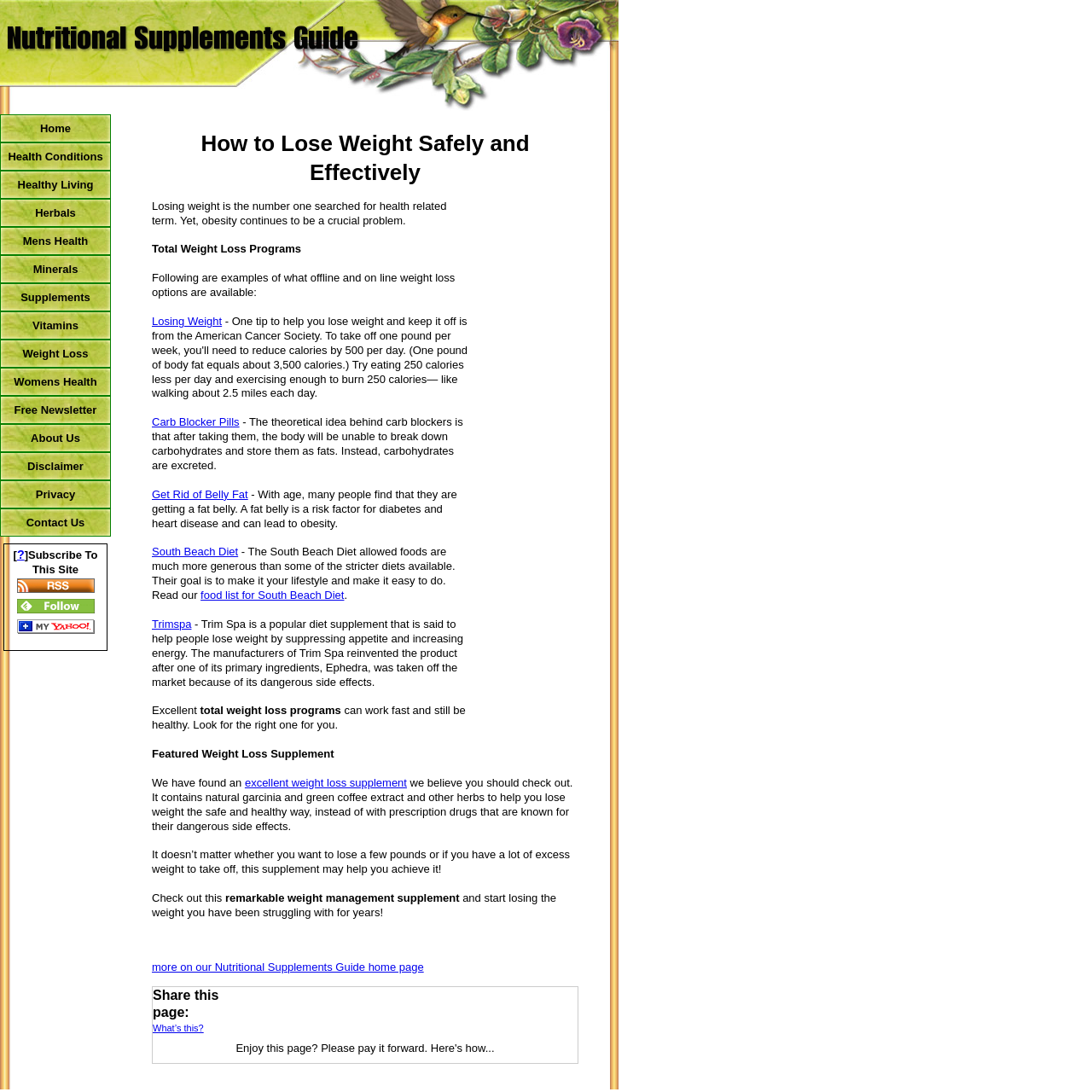Please analyze the image and give a detailed answer to the question:
How many tables are there on this webpage?

By analyzing the webpage structure, I identify two tables, one containing an advertisement and the other containing a 'Share this page' section.